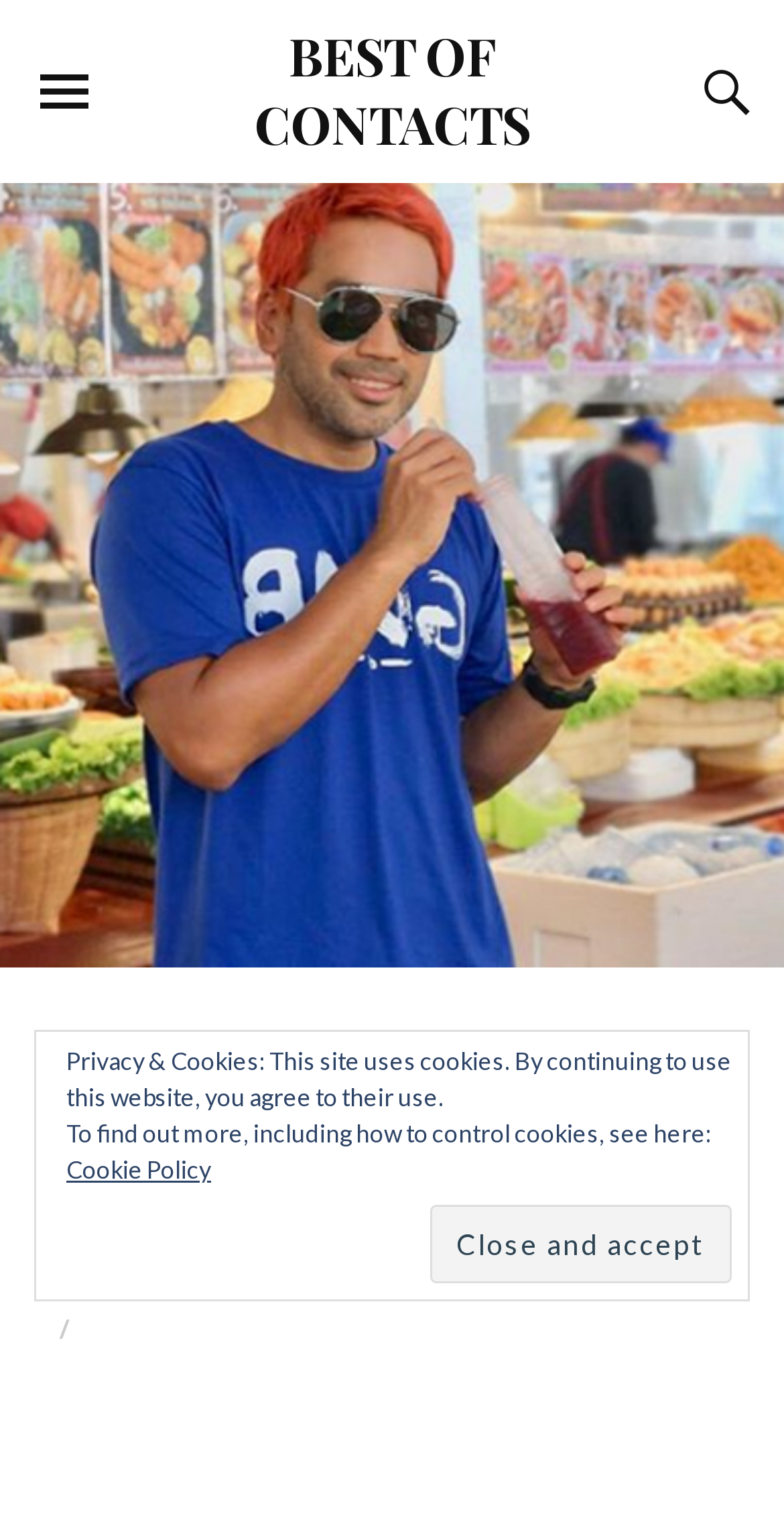Determine the title of the webpage and give its text content.

Bang Pineda Profile| Contact Details (Phone number, Instagram, Twitter)